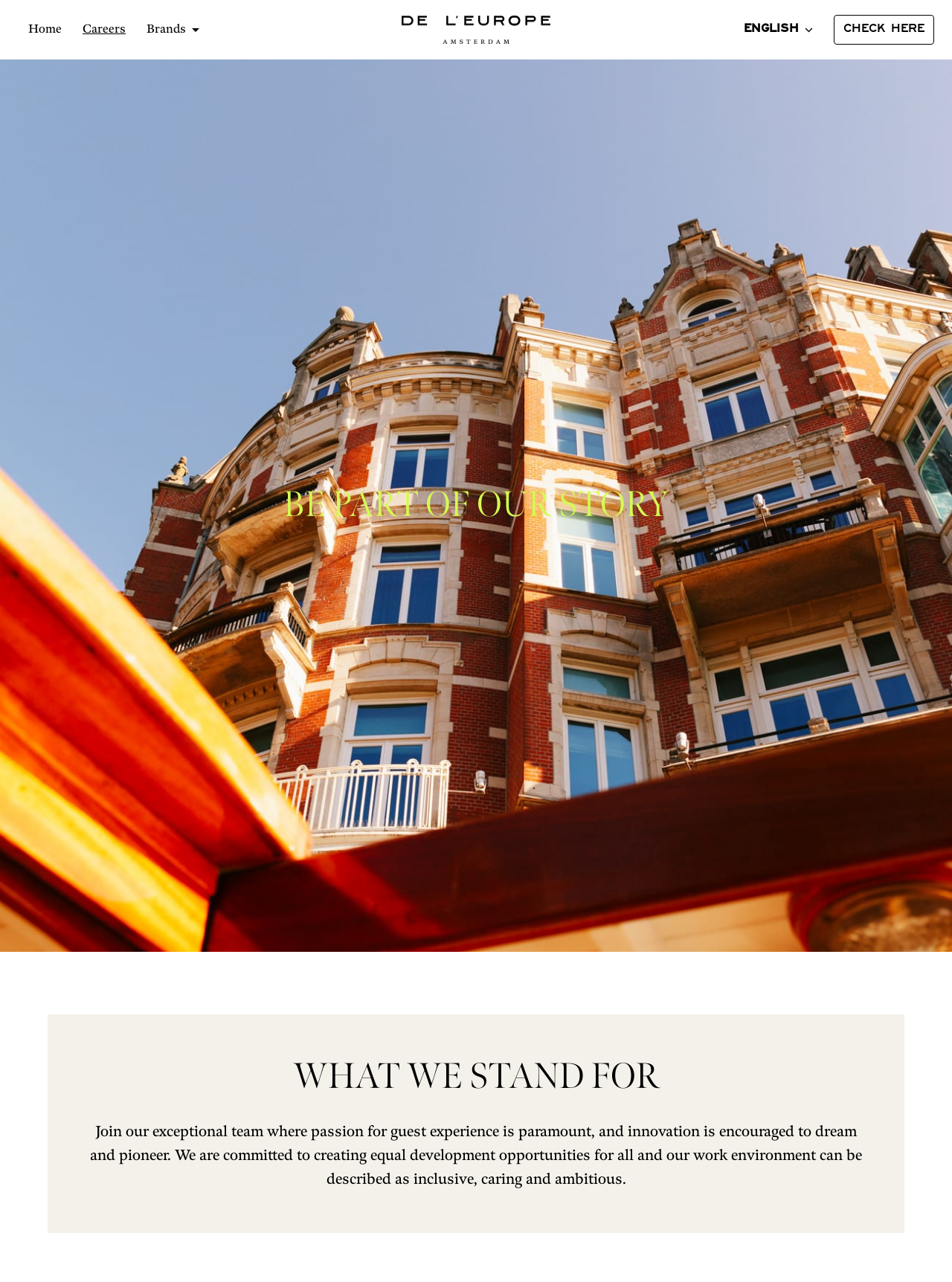Provide a brief response in the form of a single word or phrase:
What is the name of the hotel?

Hotel De L'Europe B.V.